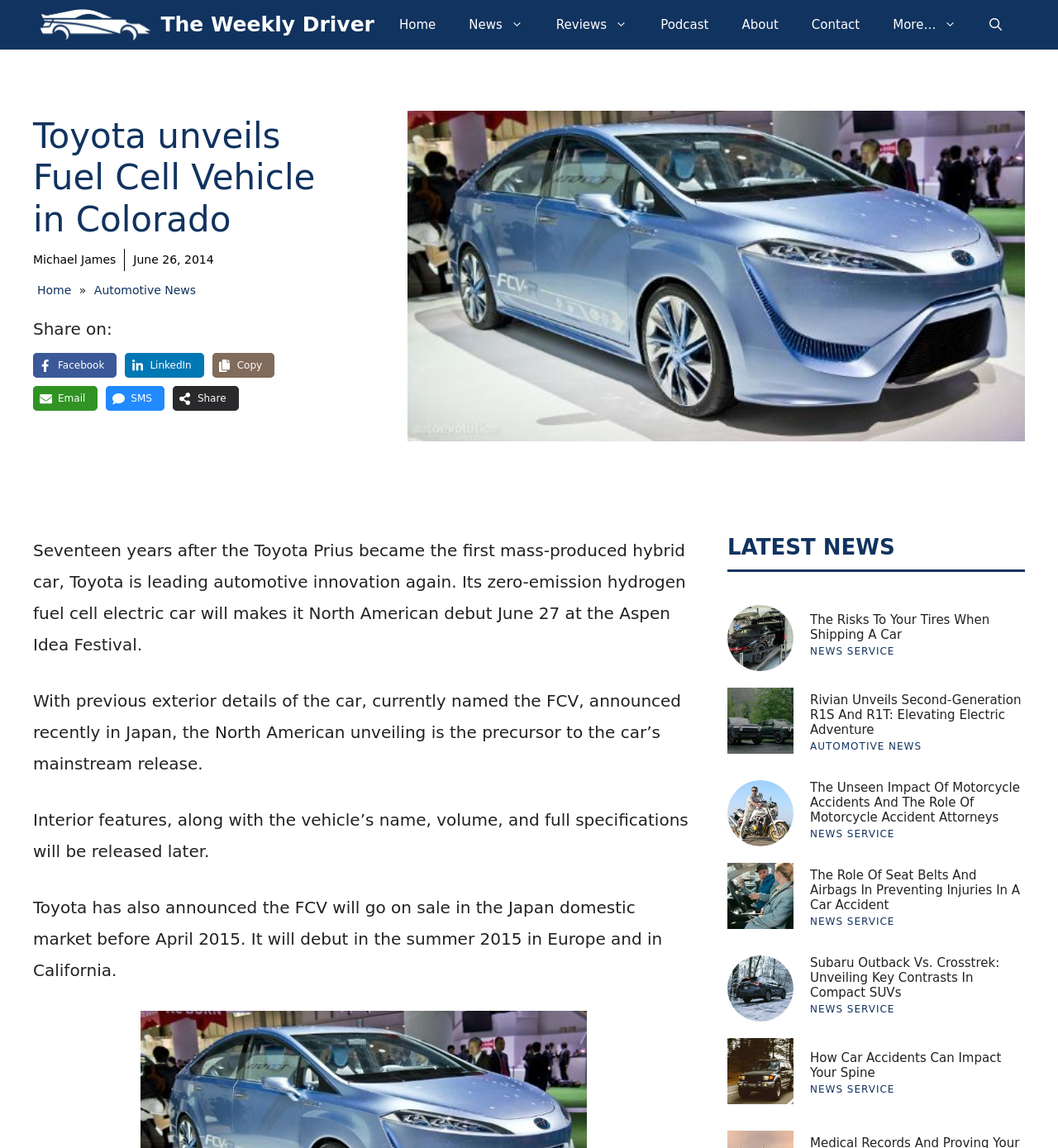Where will the Toyota FCV go on sale in 2015? From the image, respond with a single word or brief phrase.

Japan and Europe